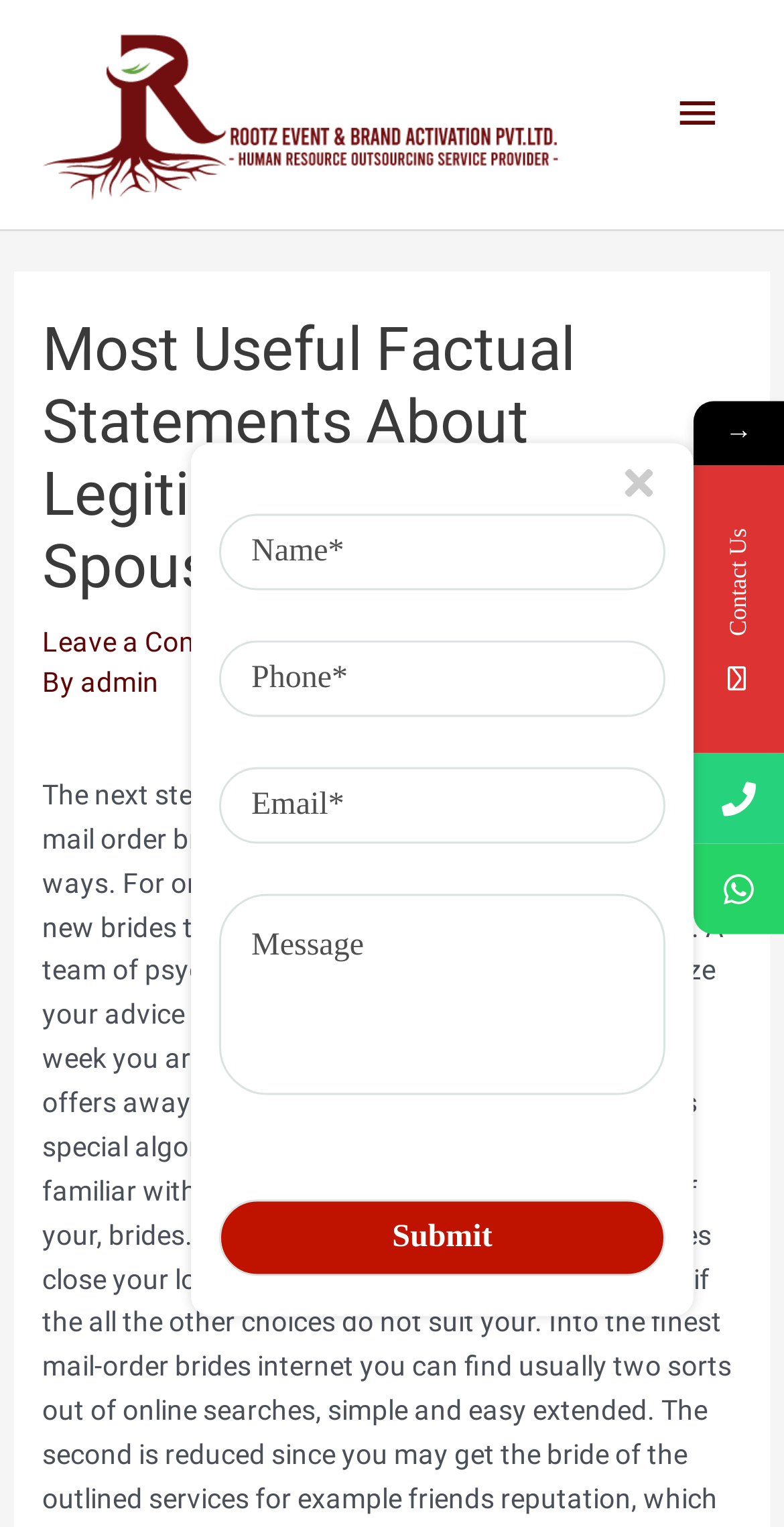What is the purpose of the 'Leave a Comment' link?
Based on the image, respond with a single word or phrase.

To leave a comment